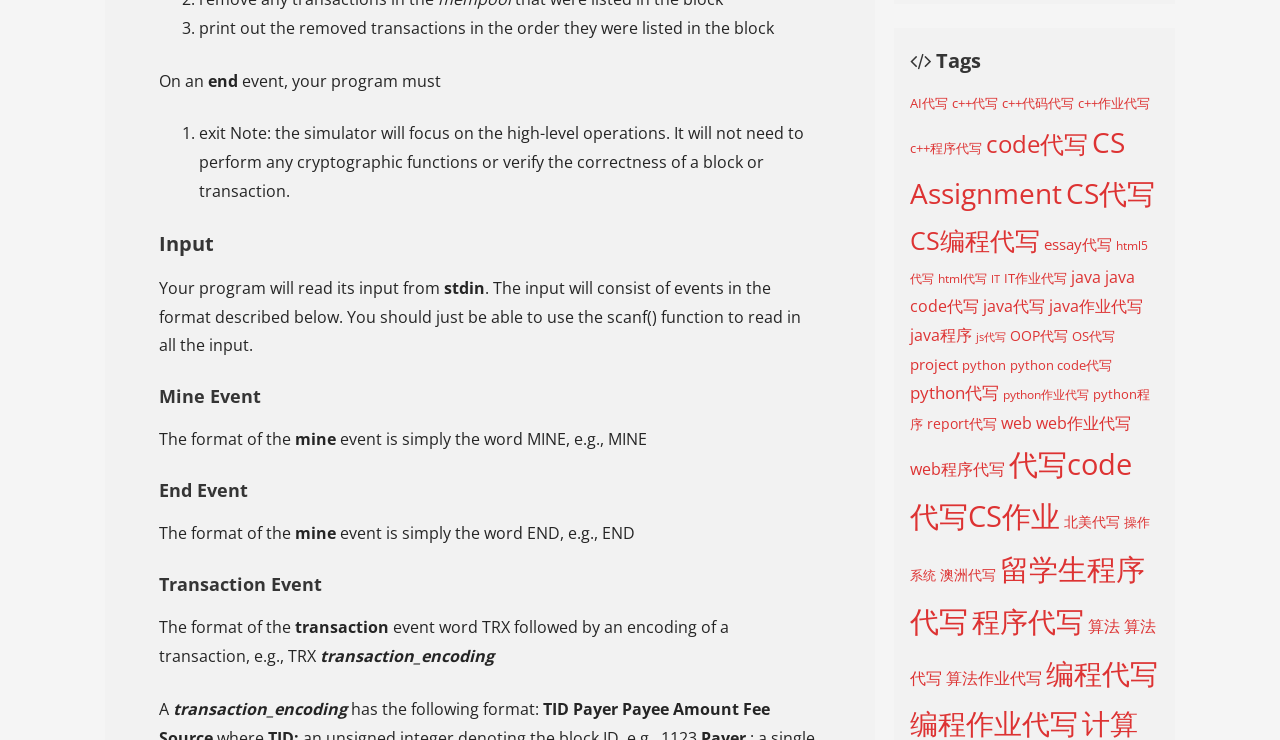Extract the bounding box coordinates for the described element: "java". The coordinates should be represented as four float numbers between 0 and 1: [left, top, right, bottom].

[0.836, 0.36, 0.86, 0.389]